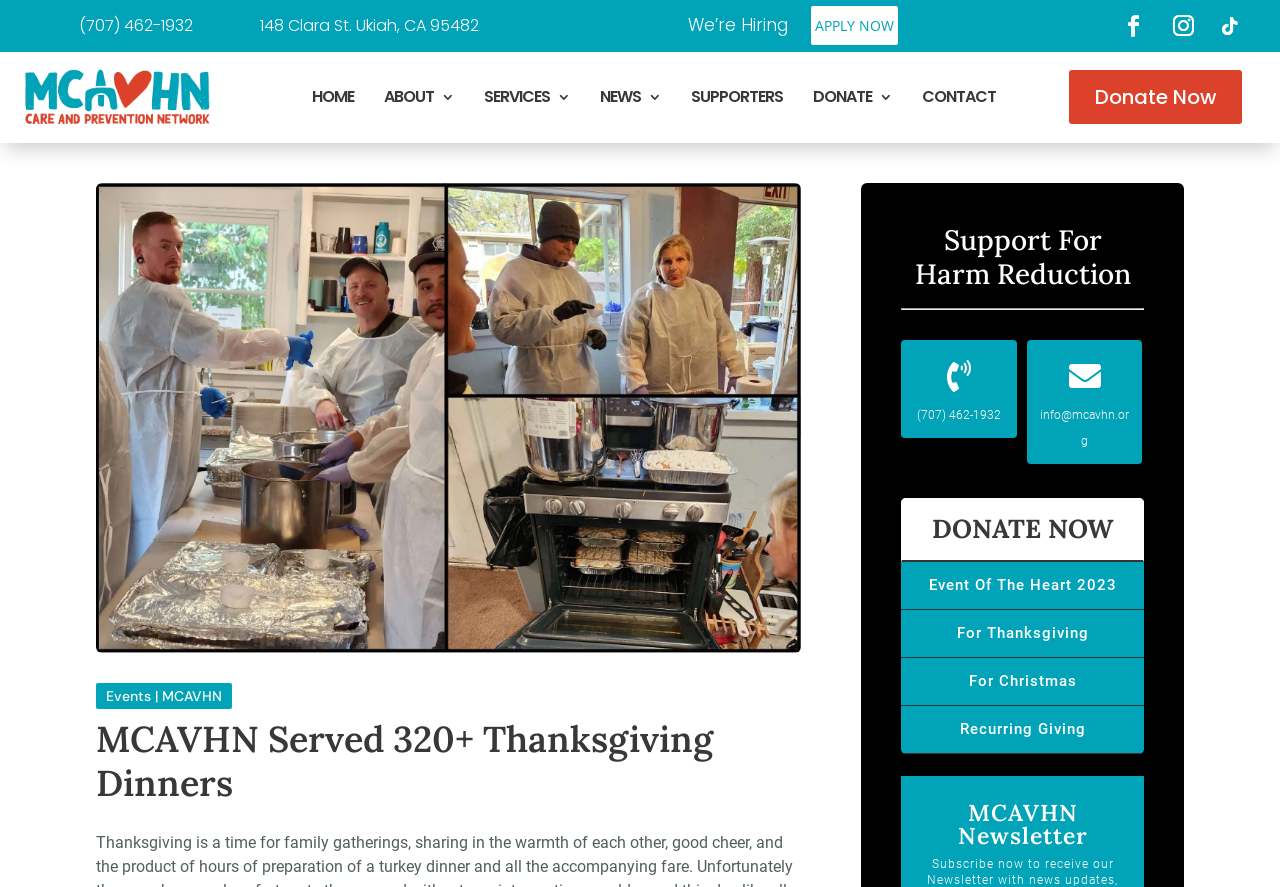Extract the bounding box coordinates for the HTML element that matches this description: "Apply Now". The coordinates should be four float numbers between 0 and 1, i.e., [left, top, right, bottom].

[0.632, 0.005, 0.703, 0.053]